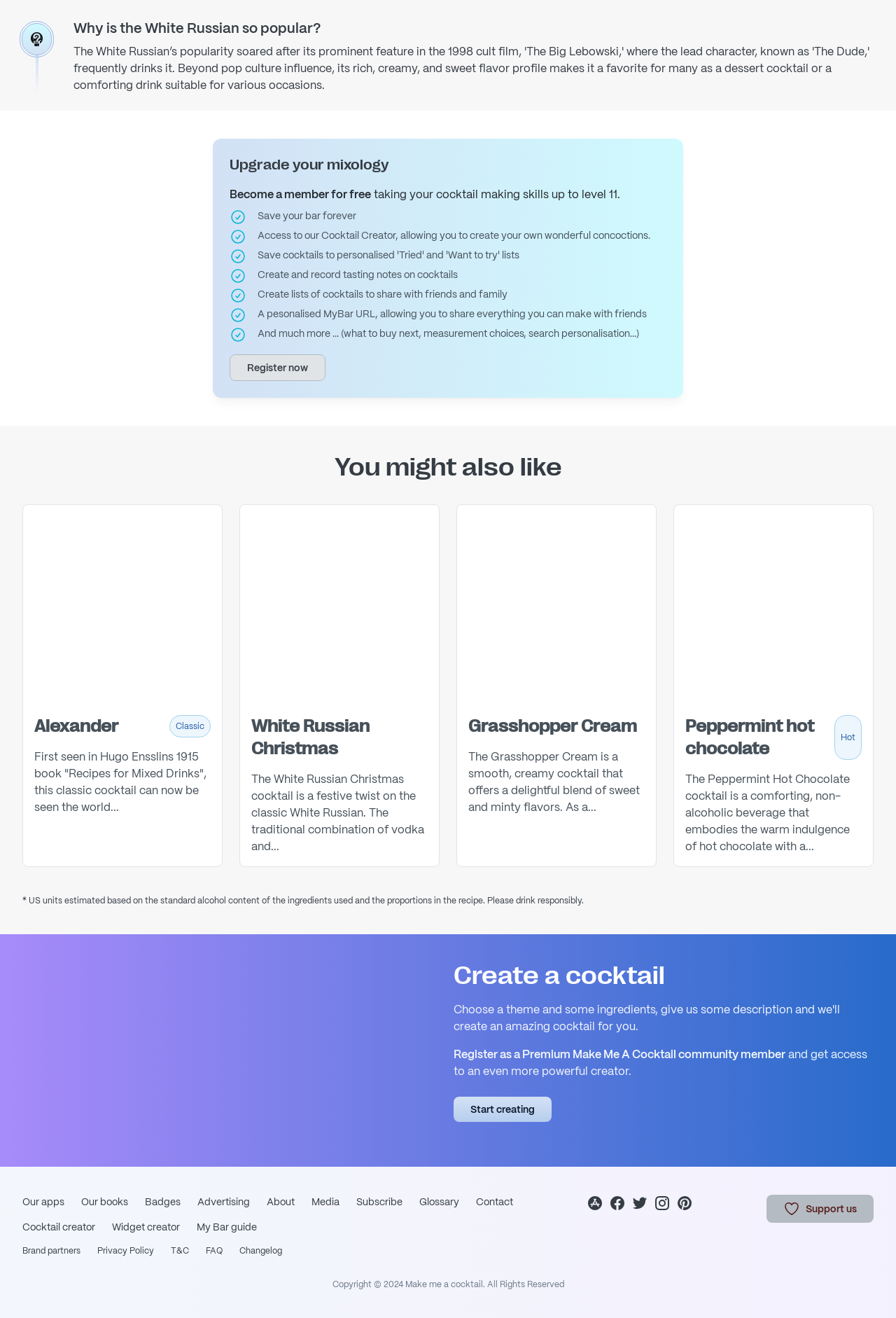Locate the bounding box coordinates of the clickable element to fulfill the following instruction: "Register now". Provide the coordinates as four float numbers between 0 and 1 in the format [left, top, right, bottom].

[0.256, 0.269, 0.363, 0.289]